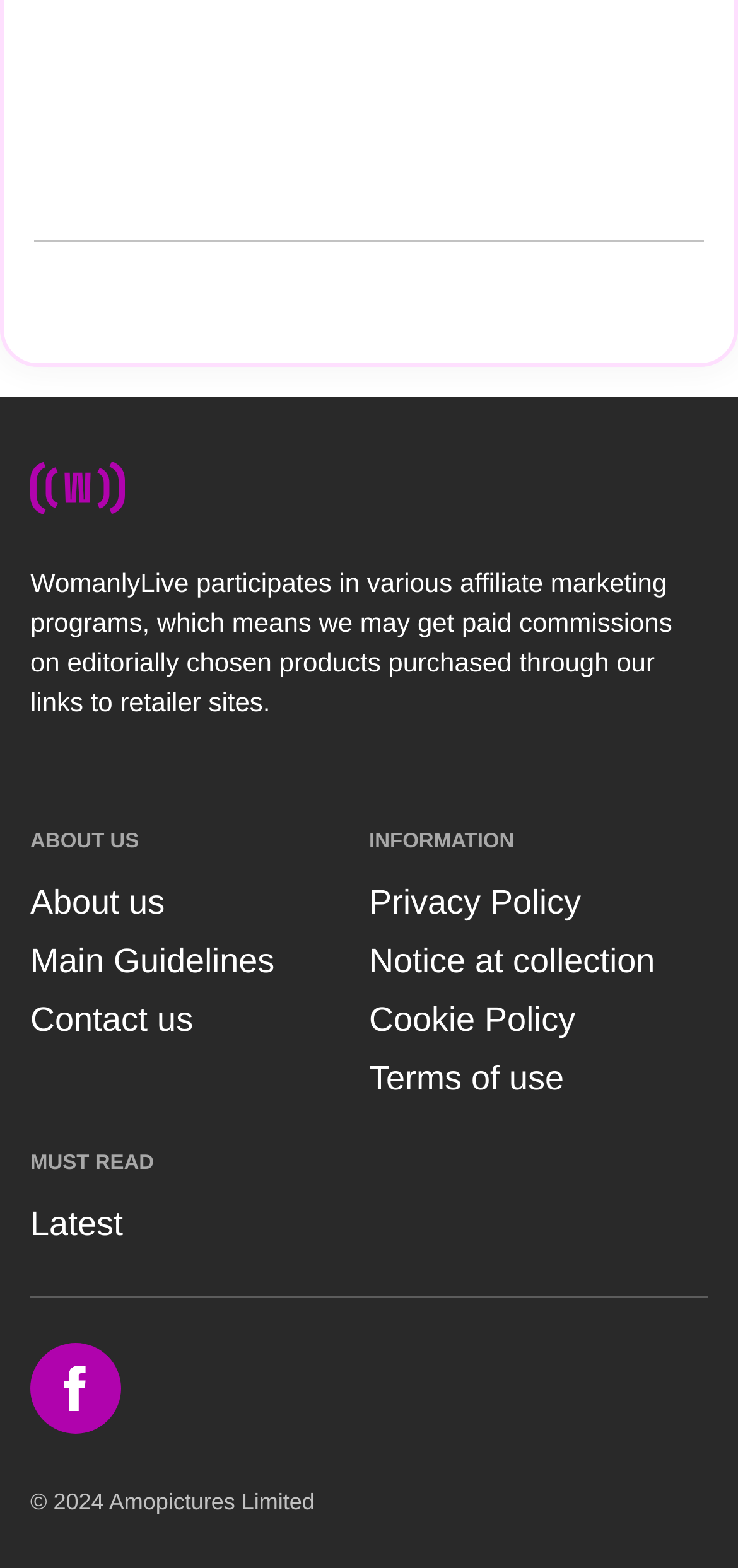Please identify the bounding box coordinates of the area that needs to be clicked to fulfill the following instruction: "Go to About us."

[0.041, 0.563, 0.223, 0.587]